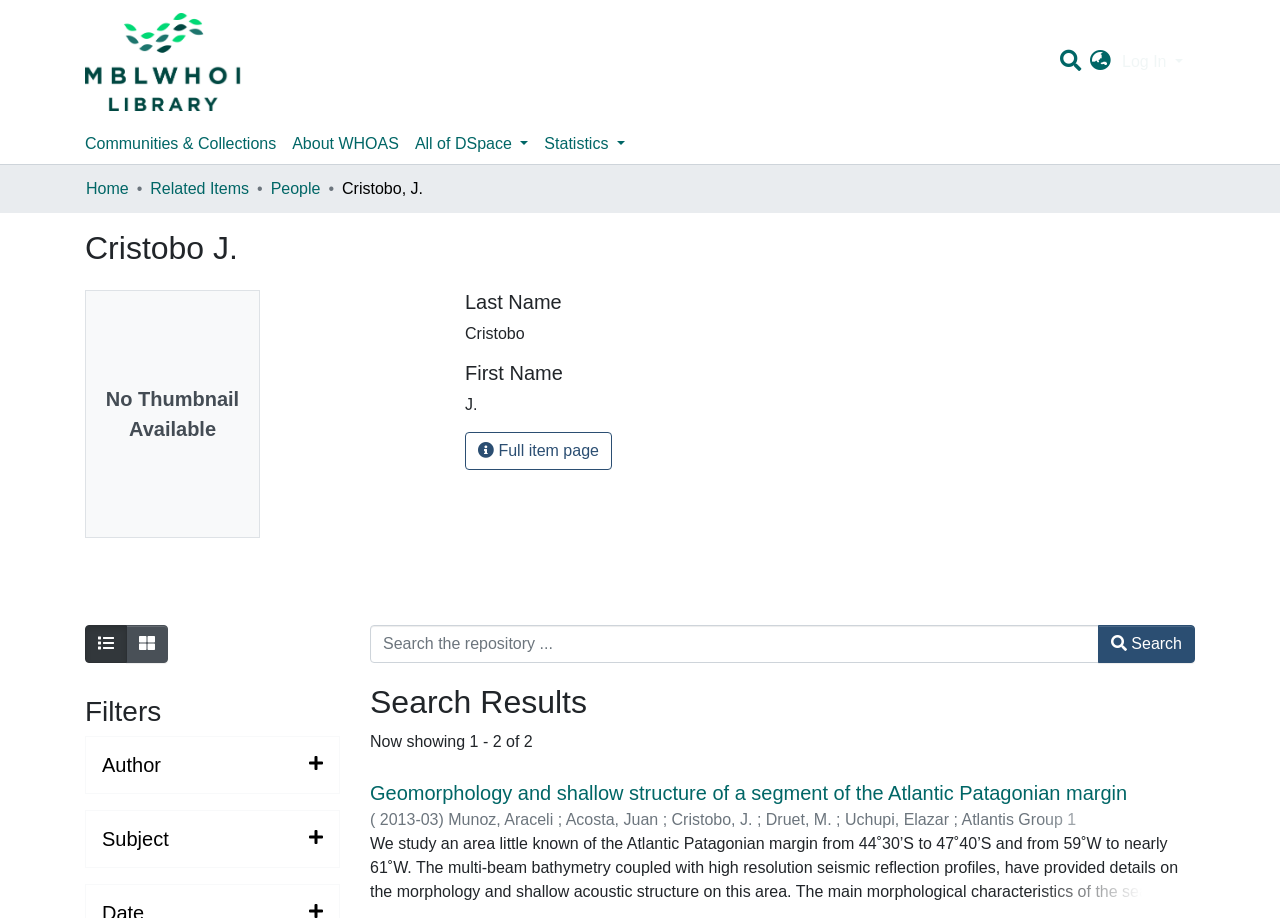Specify the bounding box coordinates for the region that must be clicked to perform the given instruction: "Log In".

[0.873, 0.058, 0.927, 0.076]